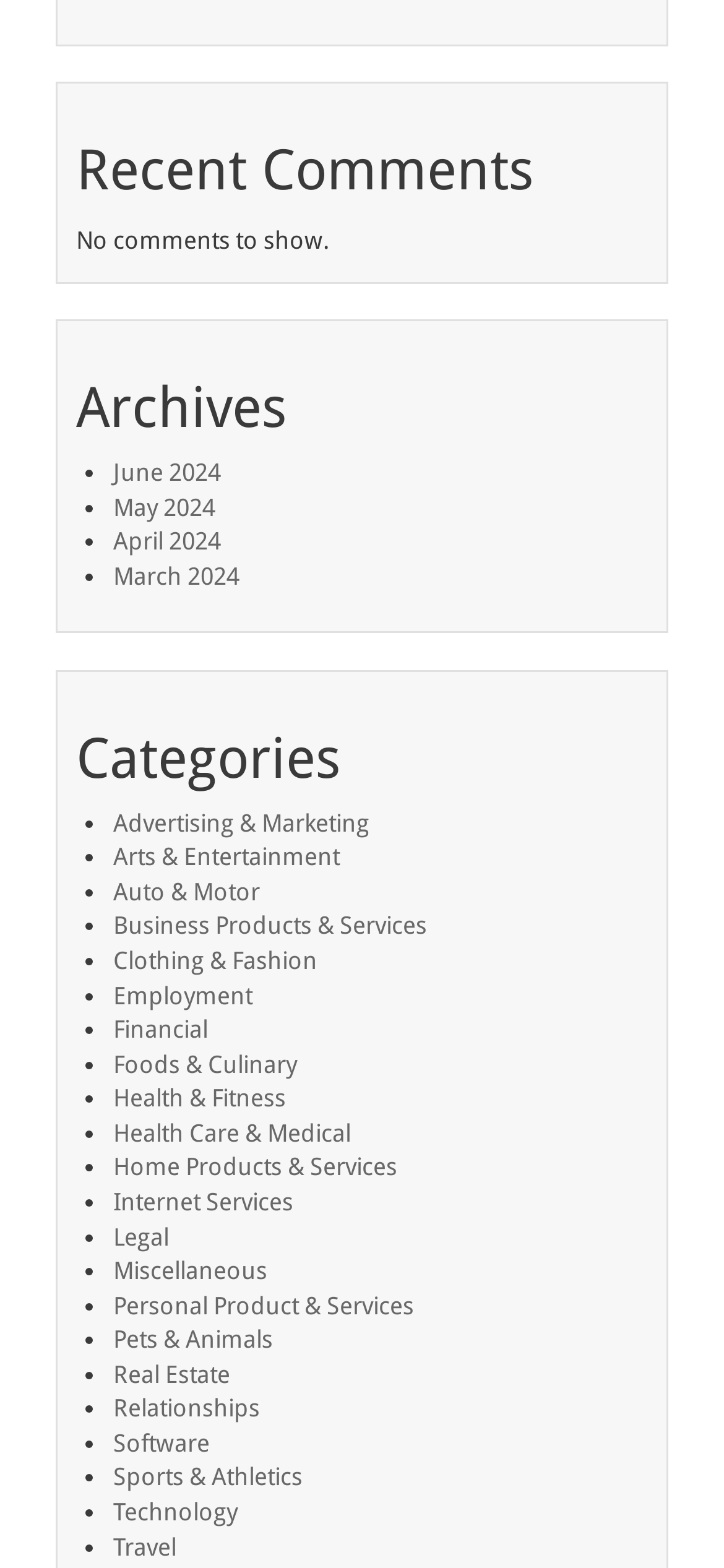Please use the details from the image to answer the following question comprehensively:
How many categories are listed on this webpage?

I counted the number of categories listed on the webpage and found that there are 24 categories.